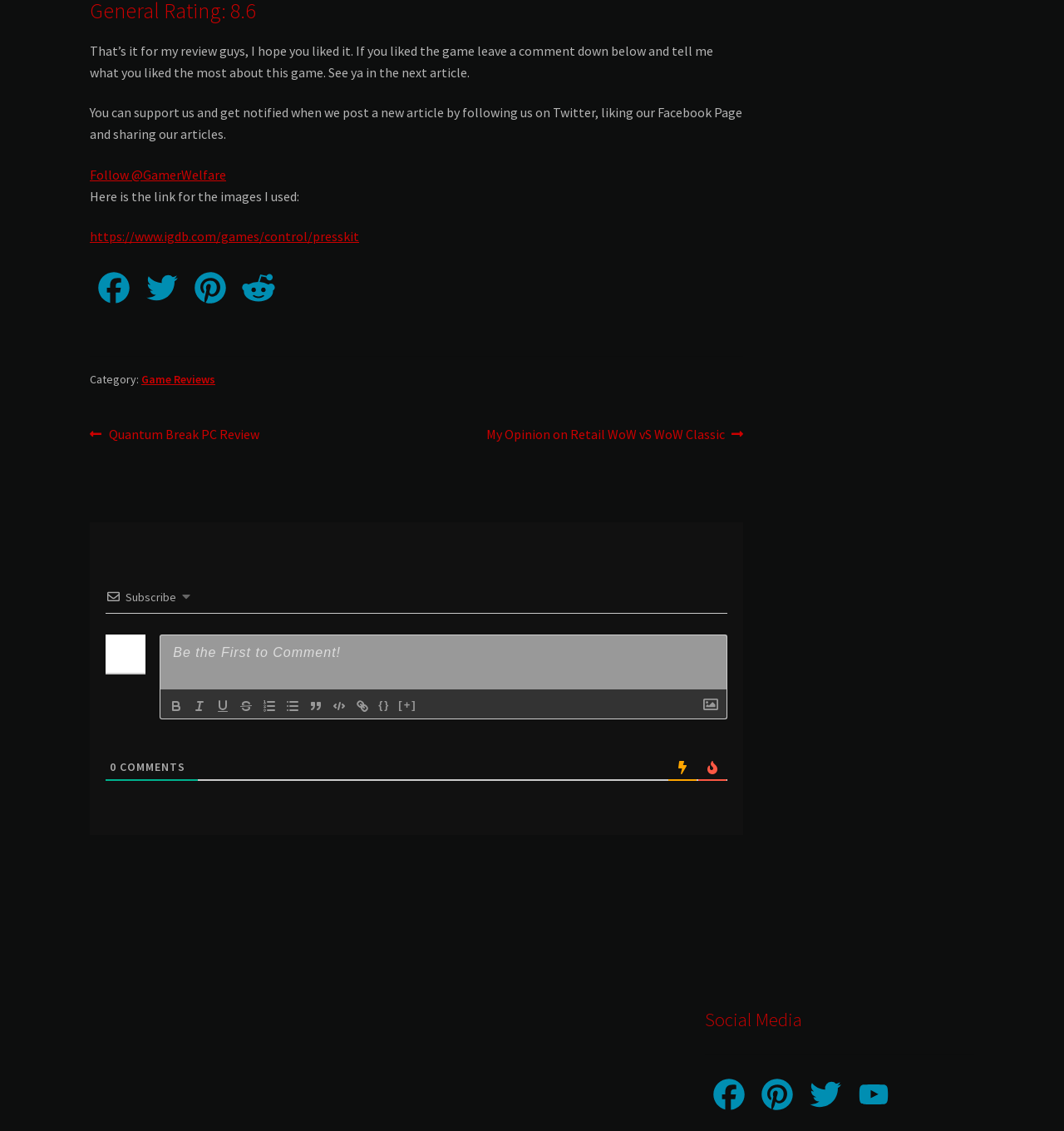Ascertain the bounding box coordinates for the UI element detailed here: "Twitter". The coordinates should be provided as [left, top, right, bottom] with each value being a float between 0 and 1.

[0.13, 0.236, 0.175, 0.287]